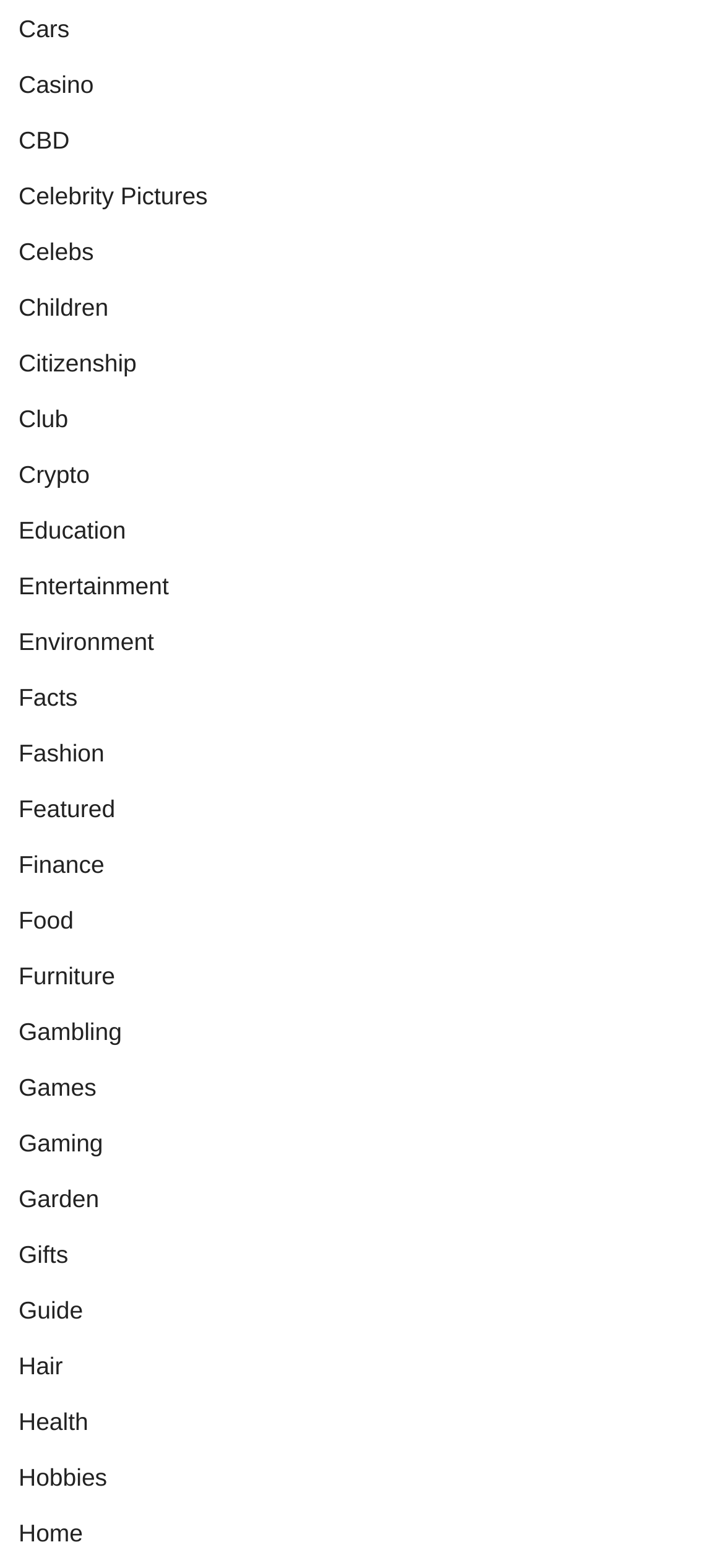Identify the bounding box coordinates of the section that should be clicked to achieve the task described: "Go to the Home page".

[0.026, 0.968, 0.115, 0.986]